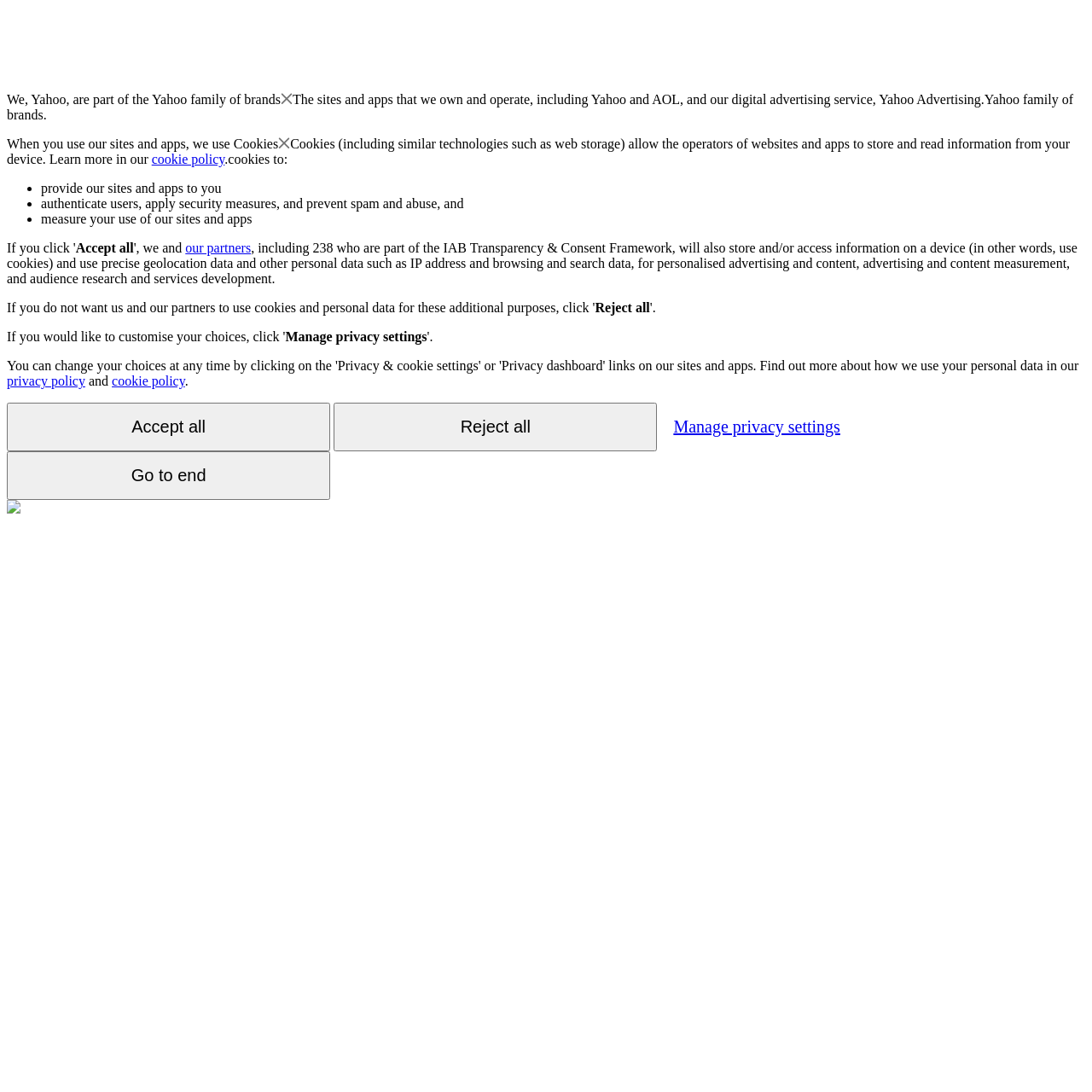Write an extensive caption that covers every aspect of the webpage.

The webpage appears to be a privacy policy or consent page for Yahoo. At the top, there is a brief introduction stating that Yahoo is part of the Yahoo family of brands. Below this, there is a section explaining how Yahoo uses cookies and other technologies to store and read information from users' devices. This section includes a link to the cookie policy.

The page then lists the purposes for which Yahoo uses cookies, including providing its sites and apps, authenticating users, applying security measures, and measuring user behavior. Each of these points is marked with a bullet point.

Following this, there are three buttons: "Accept all", "Reject all", and "Manage privacy settings". The "Accept all" button is located near the top of the page, while the "Reject all" button is positioned below it. The "Manage privacy settings" button is located further down the page.

Additionally, there are links to the privacy policy and cookie policy at the bottom of the page. There is also a small image at the bottom left corner of the page, although its contents are not specified.

Overall, the page appears to be a straightforward and informative consent page, allowing users to understand and manage how their data is used by Yahoo.